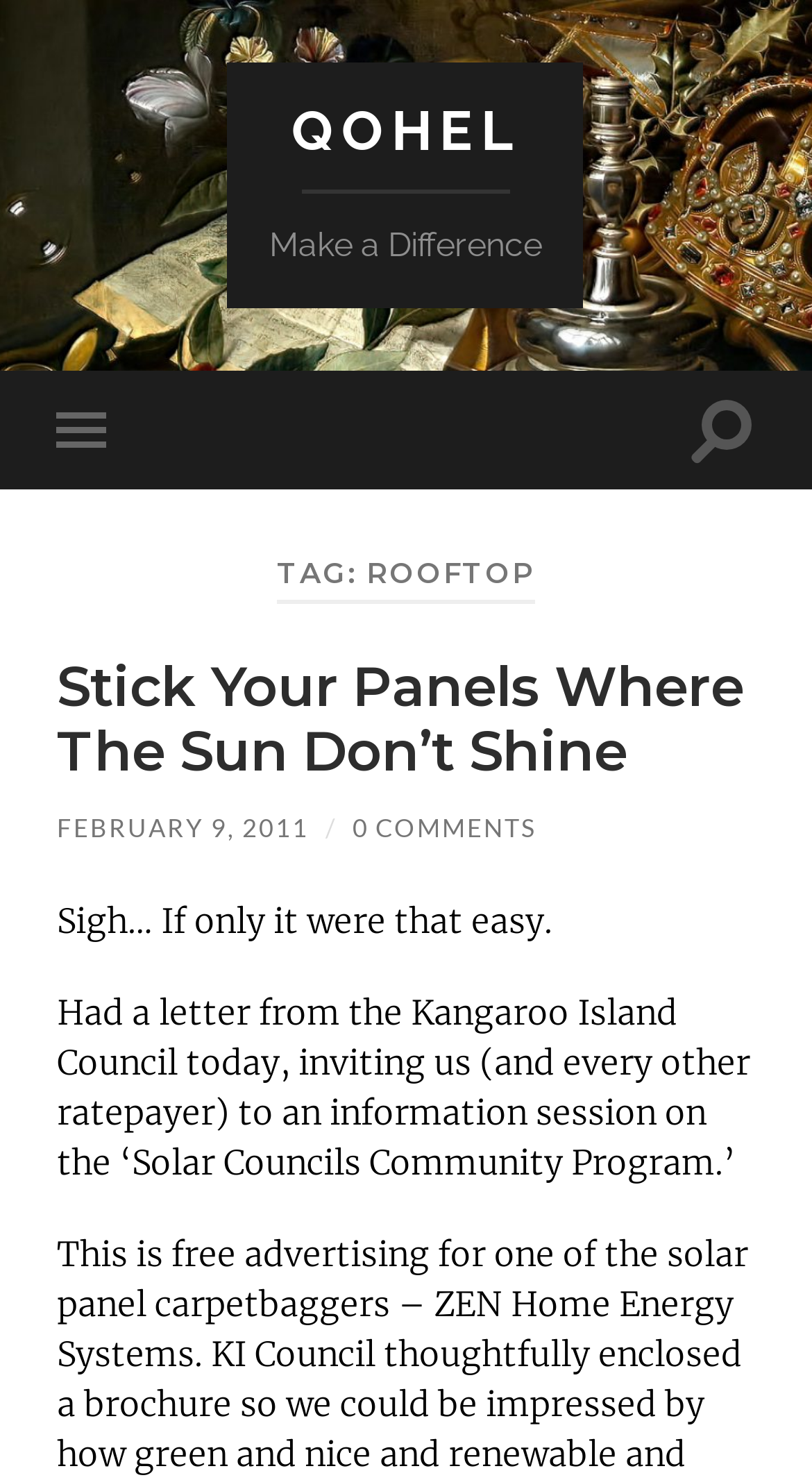Give a detailed overview of the webpage's appearance and contents.

The webpage appears to be an archive page for the "Rooftop" category on the Qohel website. At the top left, there is a link to the Qohel homepage, accompanied by a static text "Make a Difference" to its right. On the top right, there are two buttons: "Toggle mobile menu" and "Toggle search field".

Below these elements, there is a header section that spans the entire width of the page. Within this section, there is a heading "TAG: ROOFTOP" centered at the top, followed by a more prominent heading "Stick Your Panels Where The Sun Don’t Shine" that takes up most of the width. Below this heading, there is a link to the same article title, and to its right, there is a link to the date "FEBRUARY 9, 2011", a forward slash, and a link to "0 COMMENTS".

The main content of the page starts with a static text "Sigh… If only it were that easy.", followed by a longer paragraph of text that discusses a letter from the Kangaroo Island Council regarding a solar community program.